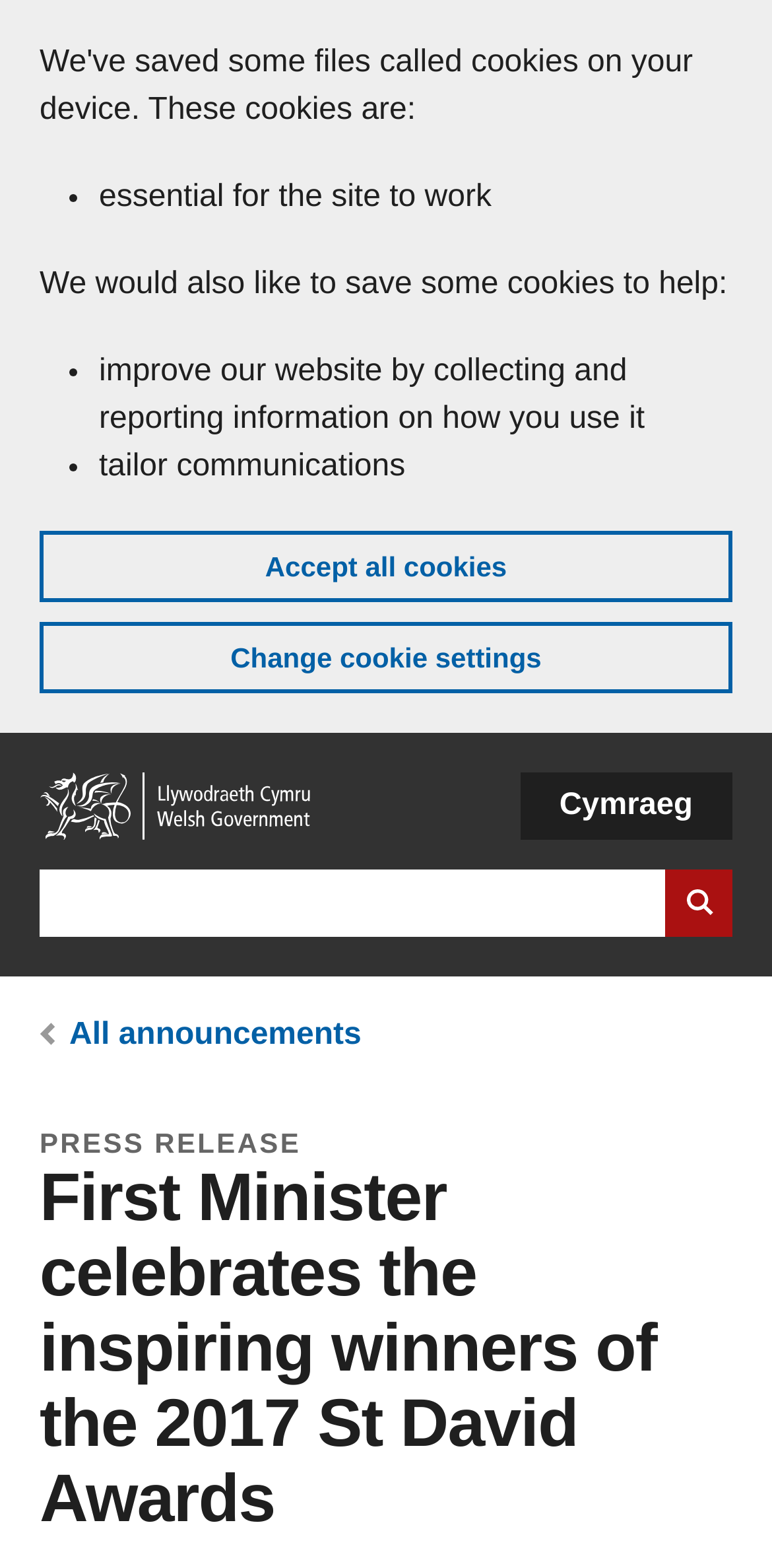What is the current page about?
Please utilize the information in the image to give a detailed response to the question.

The heading on the webpage reads 'First Minister celebrates the inspiring winners of the 2017 St David Awards', indicating that the current page is about the St David Awards.